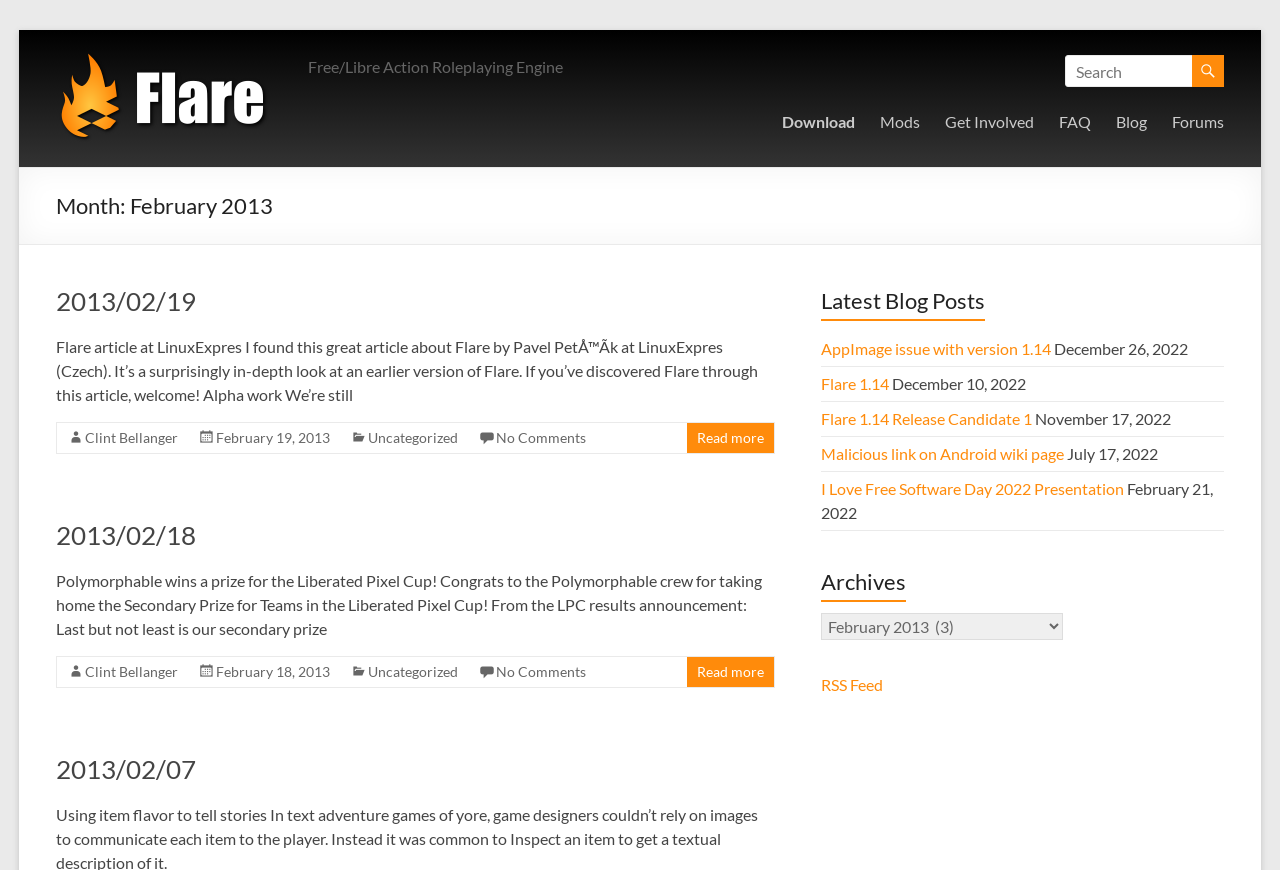Given the element description: "About", predict the bounding box coordinates of this UI element. The coordinates must be four float numbers between 0 and 1, given as [left, top, right, bottom].

None